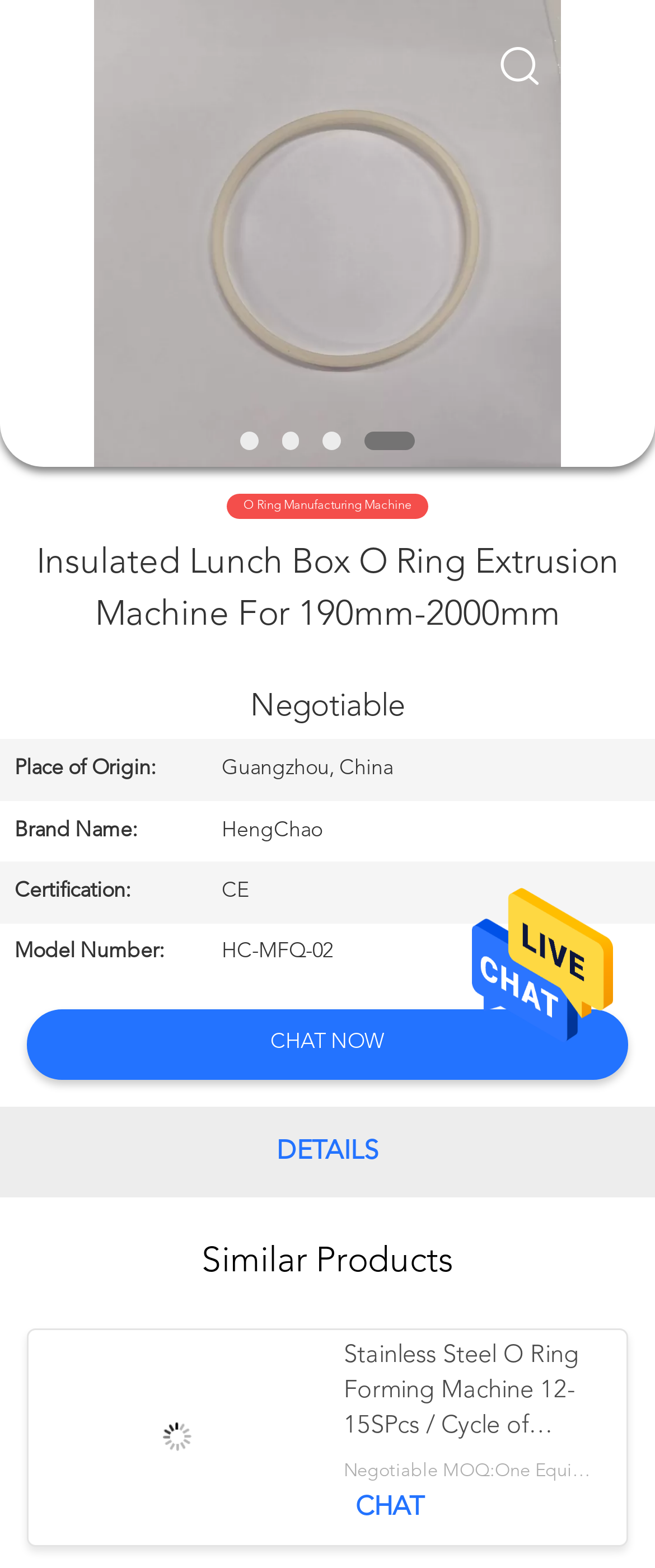Pinpoint the bounding box coordinates of the element that must be clicked to accomplish the following instruction: "View similar products". The coordinates should be in the format of four float numbers between 0 and 1, i.e., [left, top, right, bottom].

[0.02, 0.763, 0.98, 0.847]